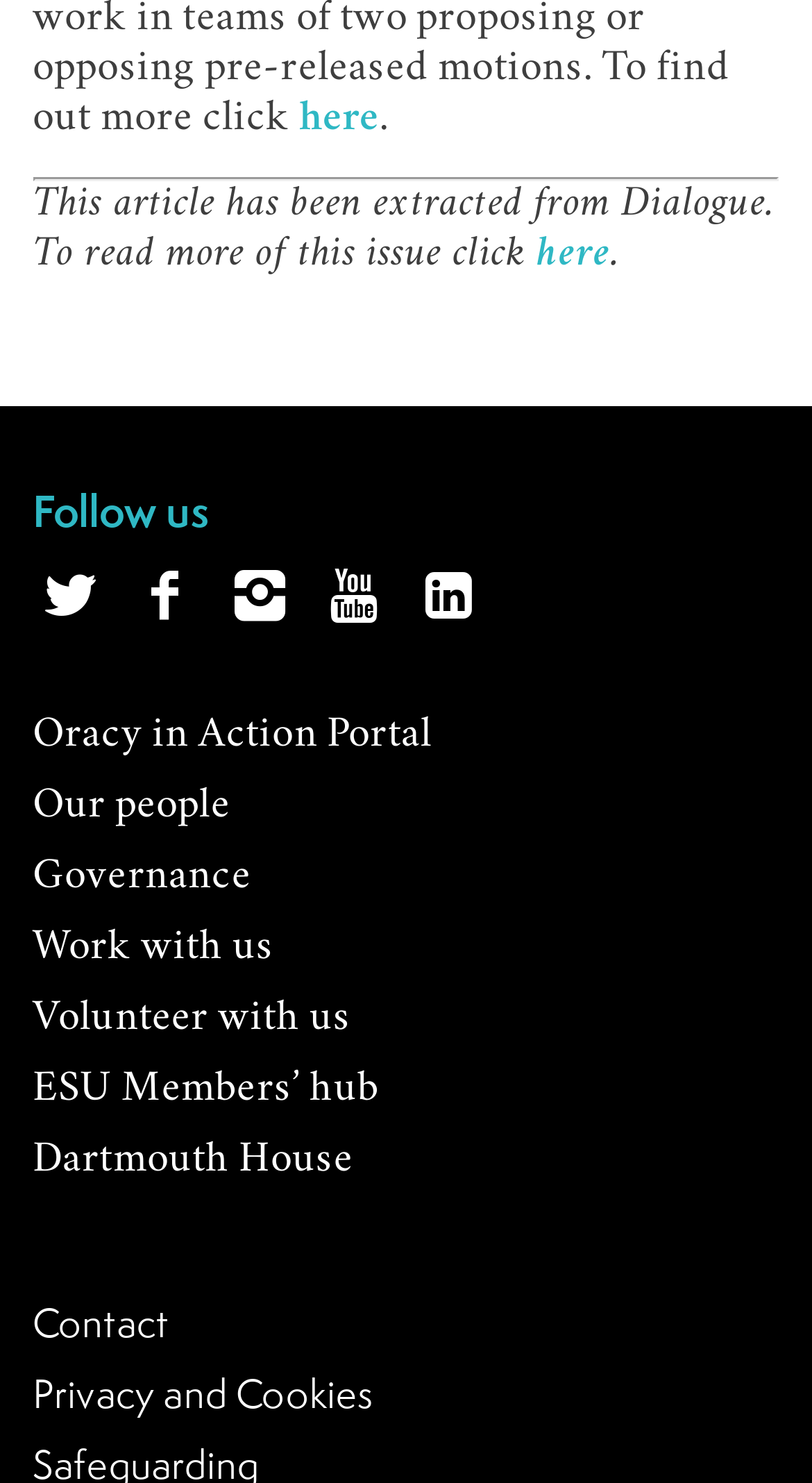What is the orientation of the separator?
Examine the image and give a concise answer in one word or a short phrase.

Horizontal